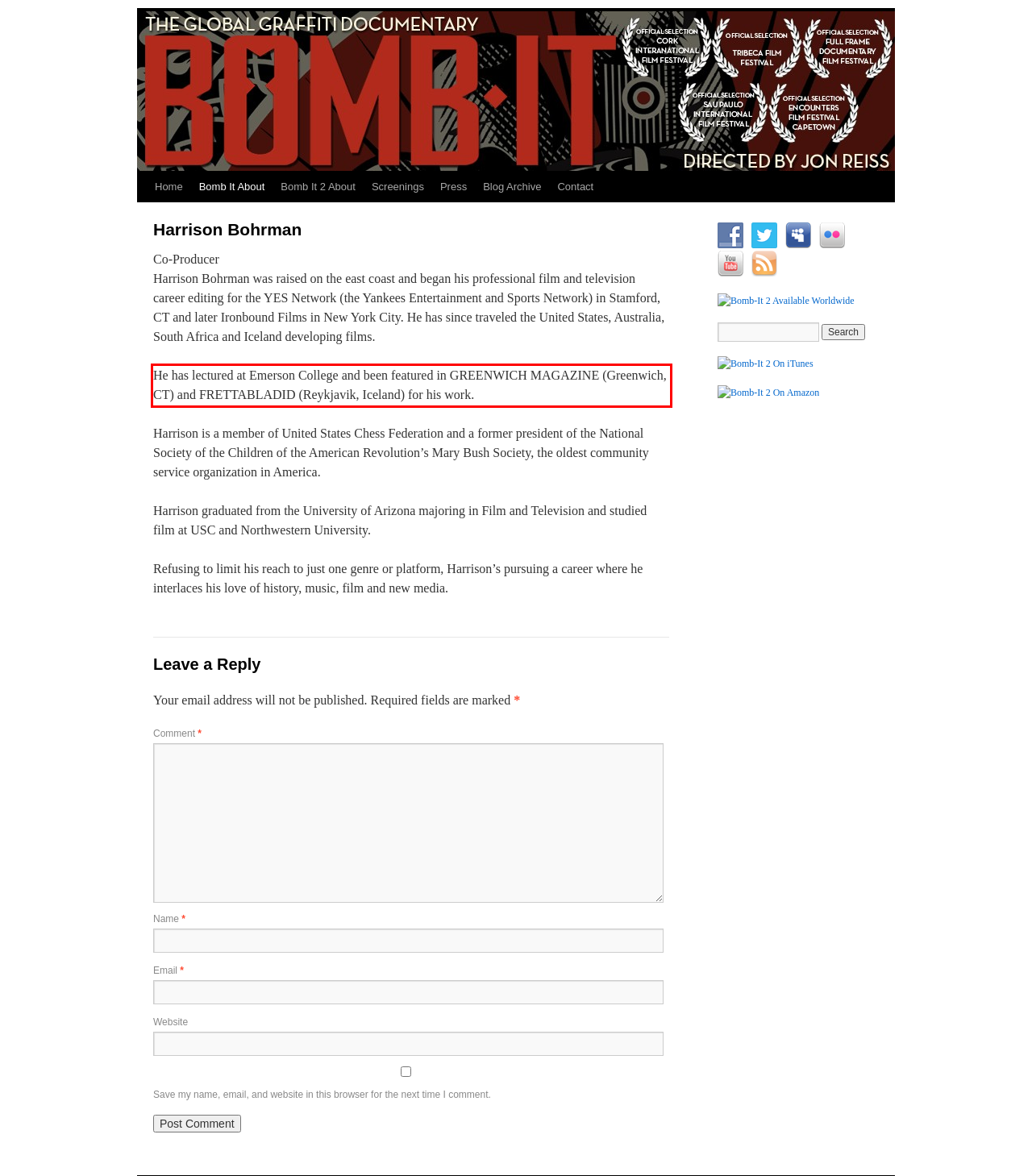Analyze the webpage screenshot and use OCR to recognize the text content in the red bounding box.

He has lectured at Emerson College and been featured in GREENWICH MAGAZINE (Greenwich, CT) and FRETTABLADID (Reykjavik, Iceland) for his work.